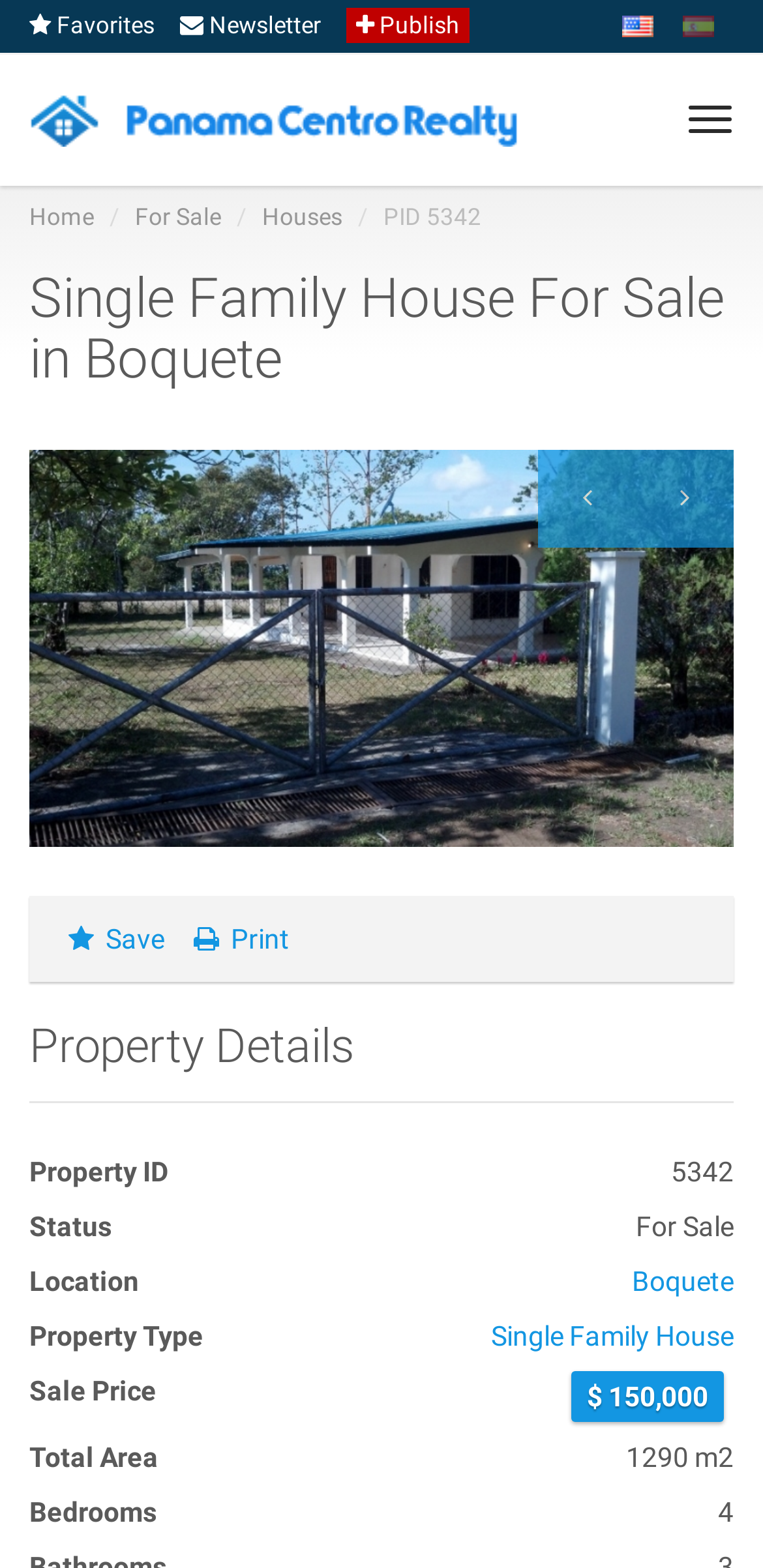Specify the bounding box coordinates for the region that must be clicked to perform the given instruction: "Click Favorites".

[0.038, 0.007, 0.203, 0.025]